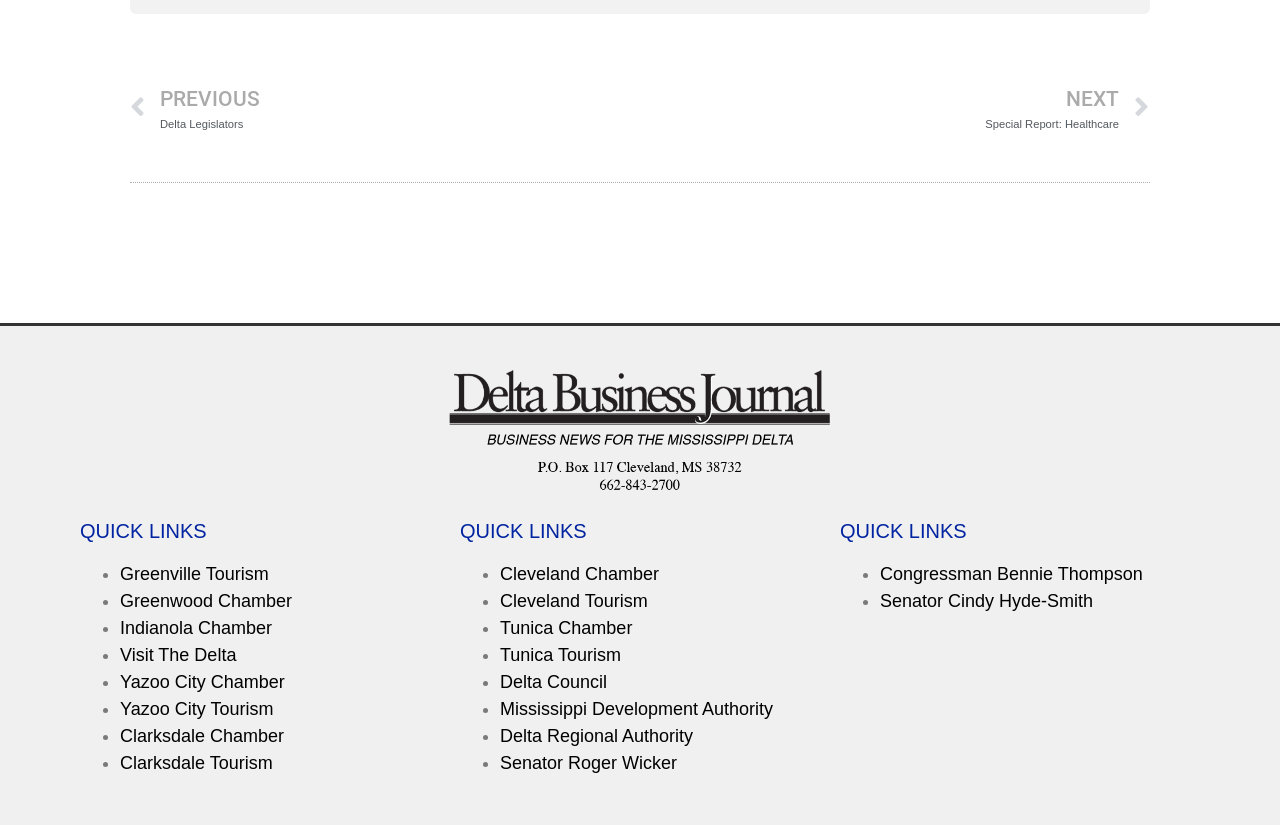Locate the bounding box coordinates for the element described below: "Visit The Delta". The coordinates must be four float values between 0 and 1, formatted as [left, top, right, bottom].

[0.094, 0.781, 0.185, 0.805]